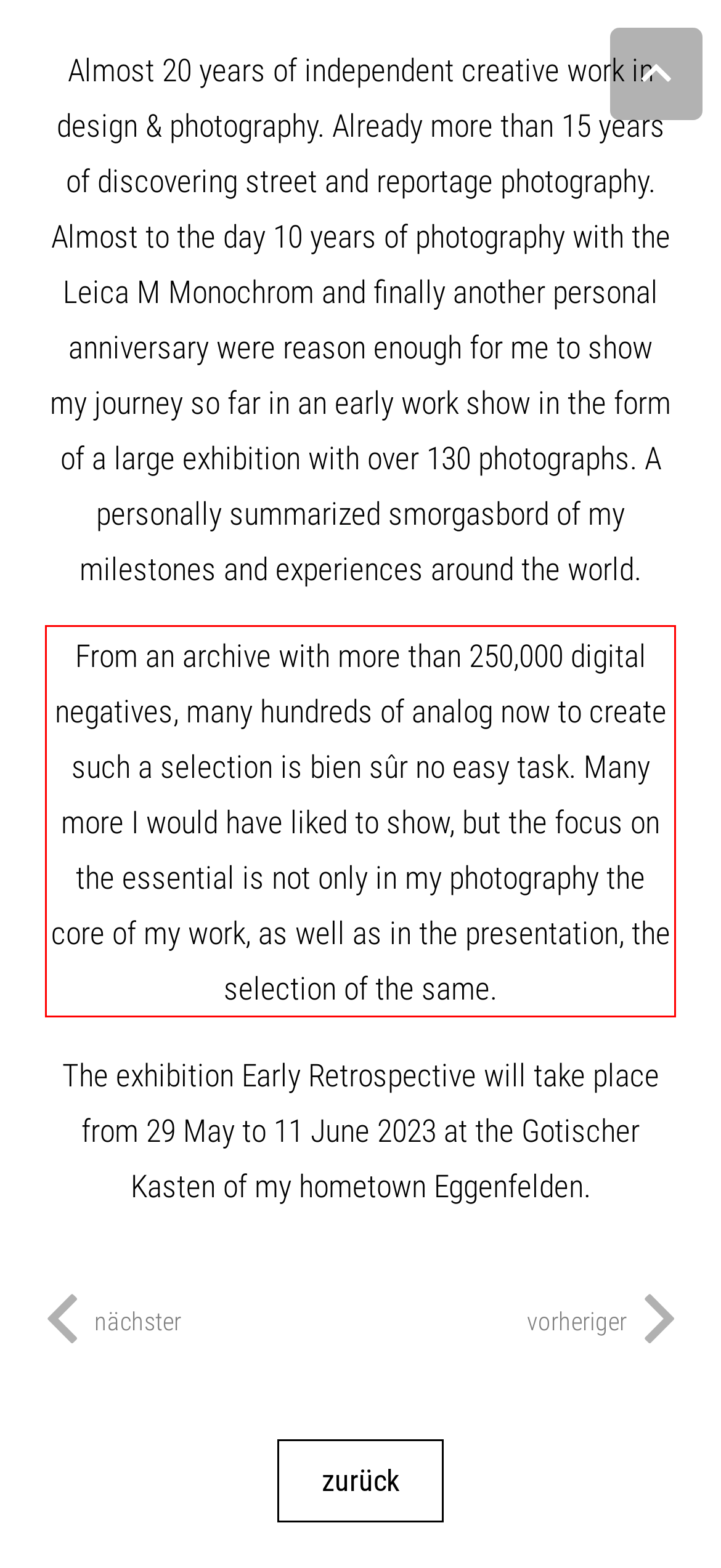Analyze the screenshot of a webpage where a red rectangle is bounding a UI element. Extract and generate the text content within this red bounding box.

From an archive with more than 250,000 digital negatives, many hundreds of analog now to create such a selection is bien sûr no easy task. Many more I would have liked to show, but the focus on the essential is not only in my photography the core of my work, as well as in the presentation, the selection of the same.